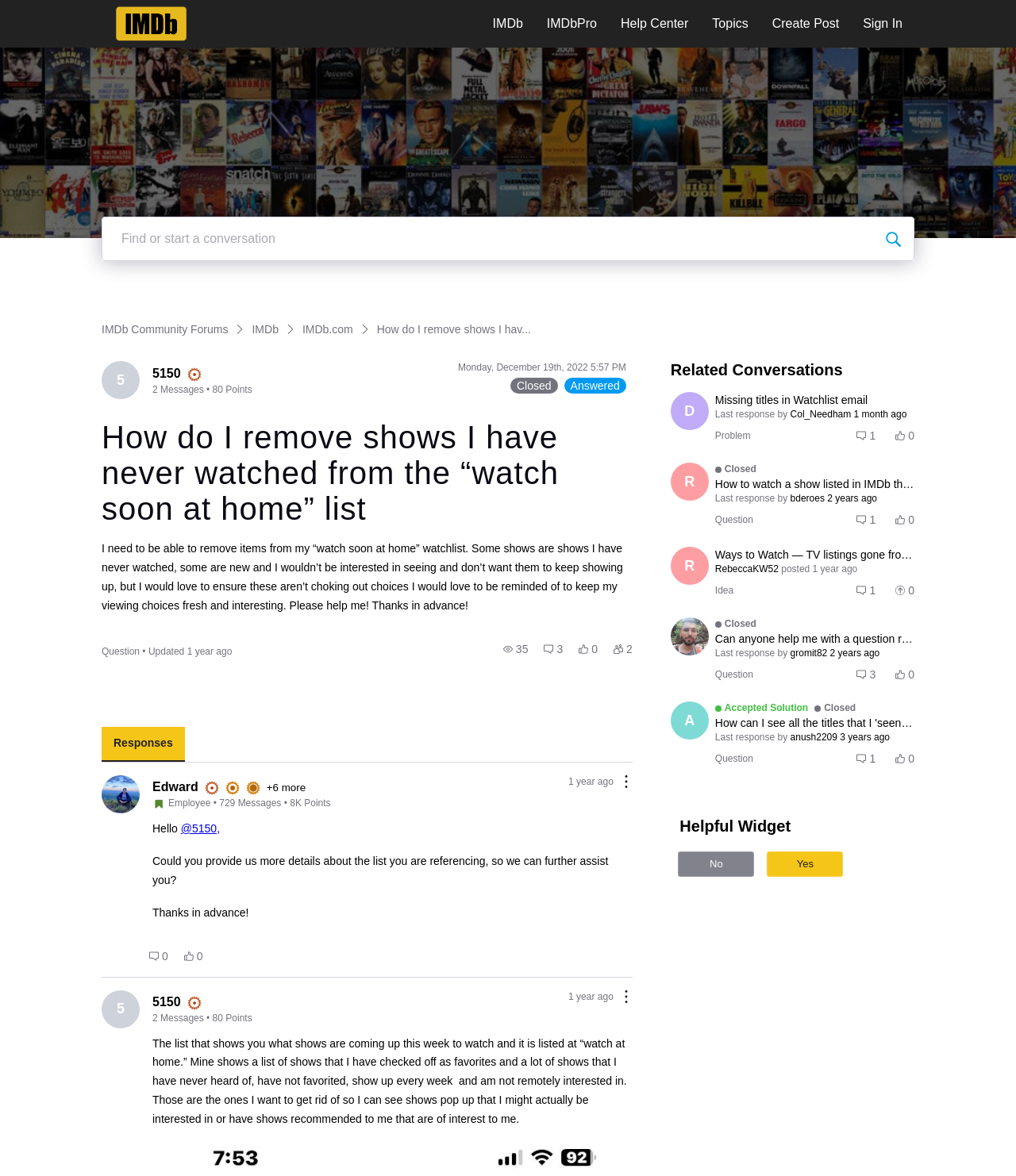Answer the question in one word or a short phrase:
How many comments does the question have?

3